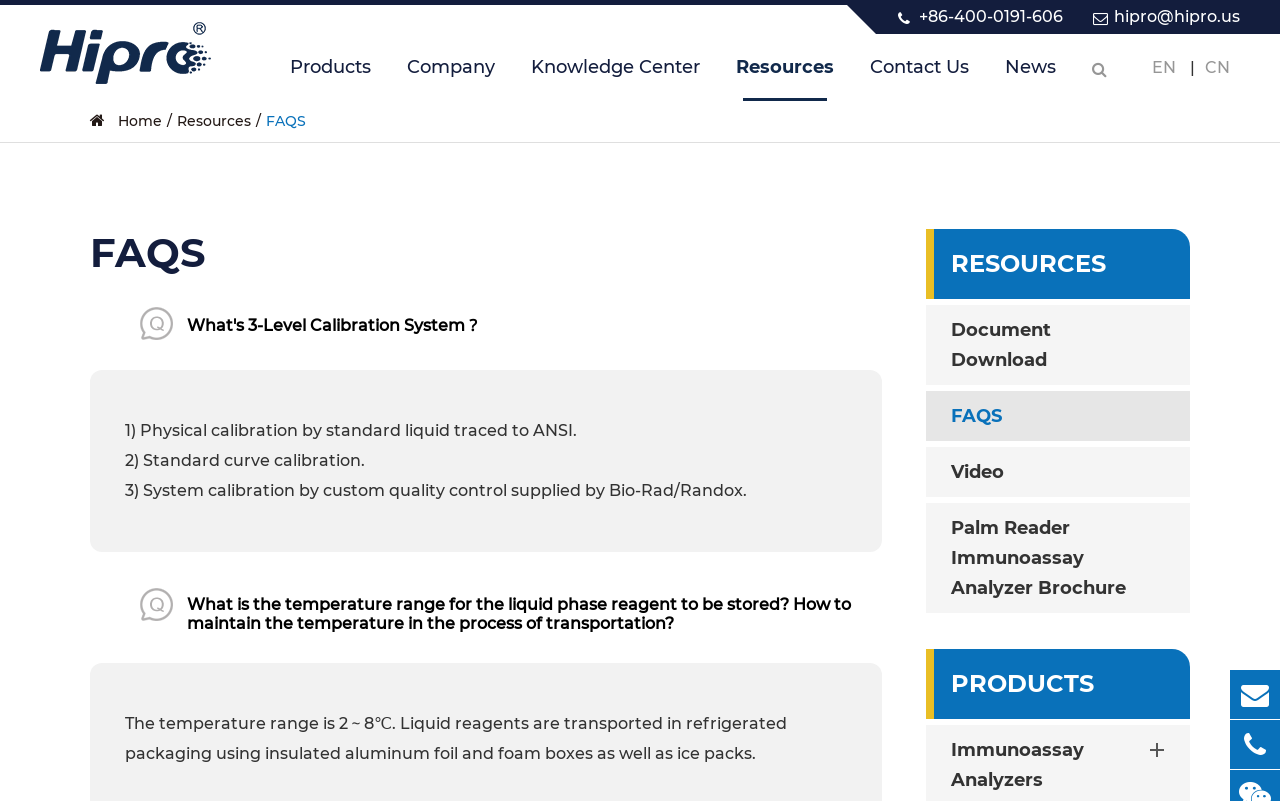Provide a brief response to the question below using a single word or phrase: 
How many language options are available?

12